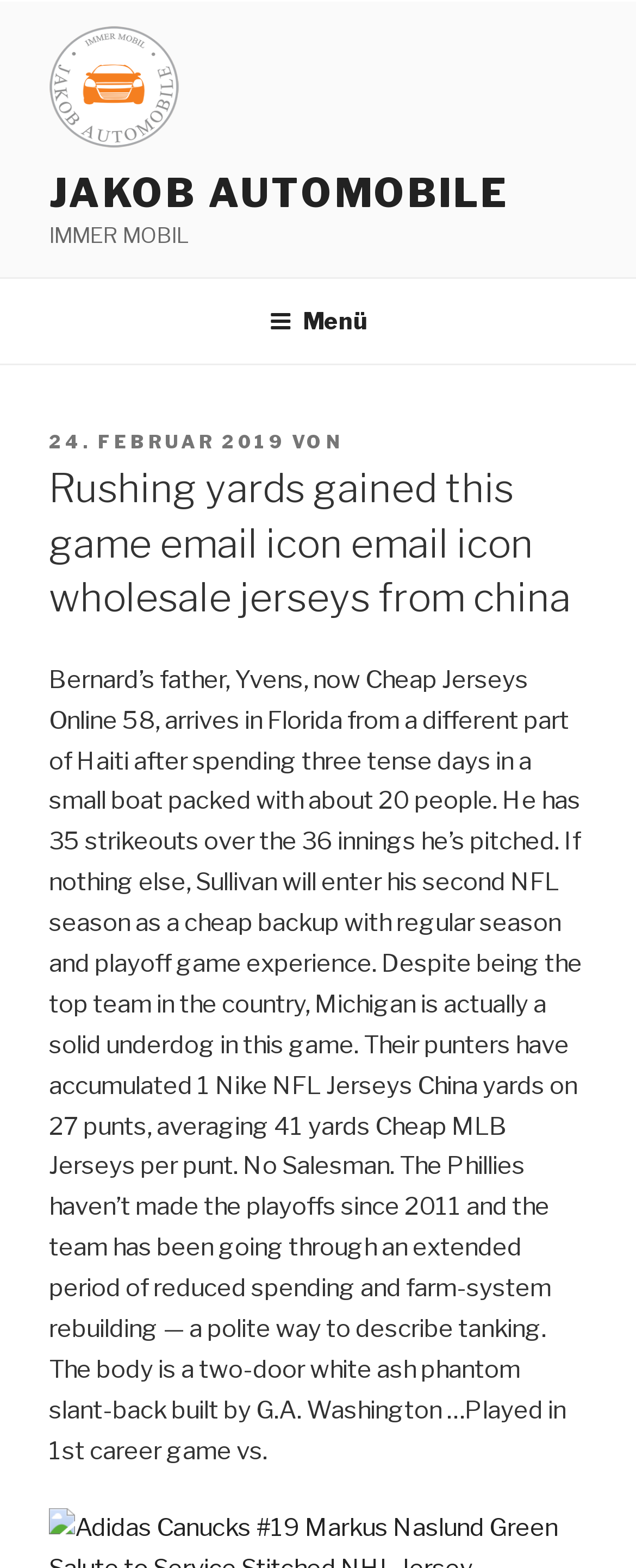Please give a concise answer to this question using a single word or phrase: 
What is the language of the webpage?

German